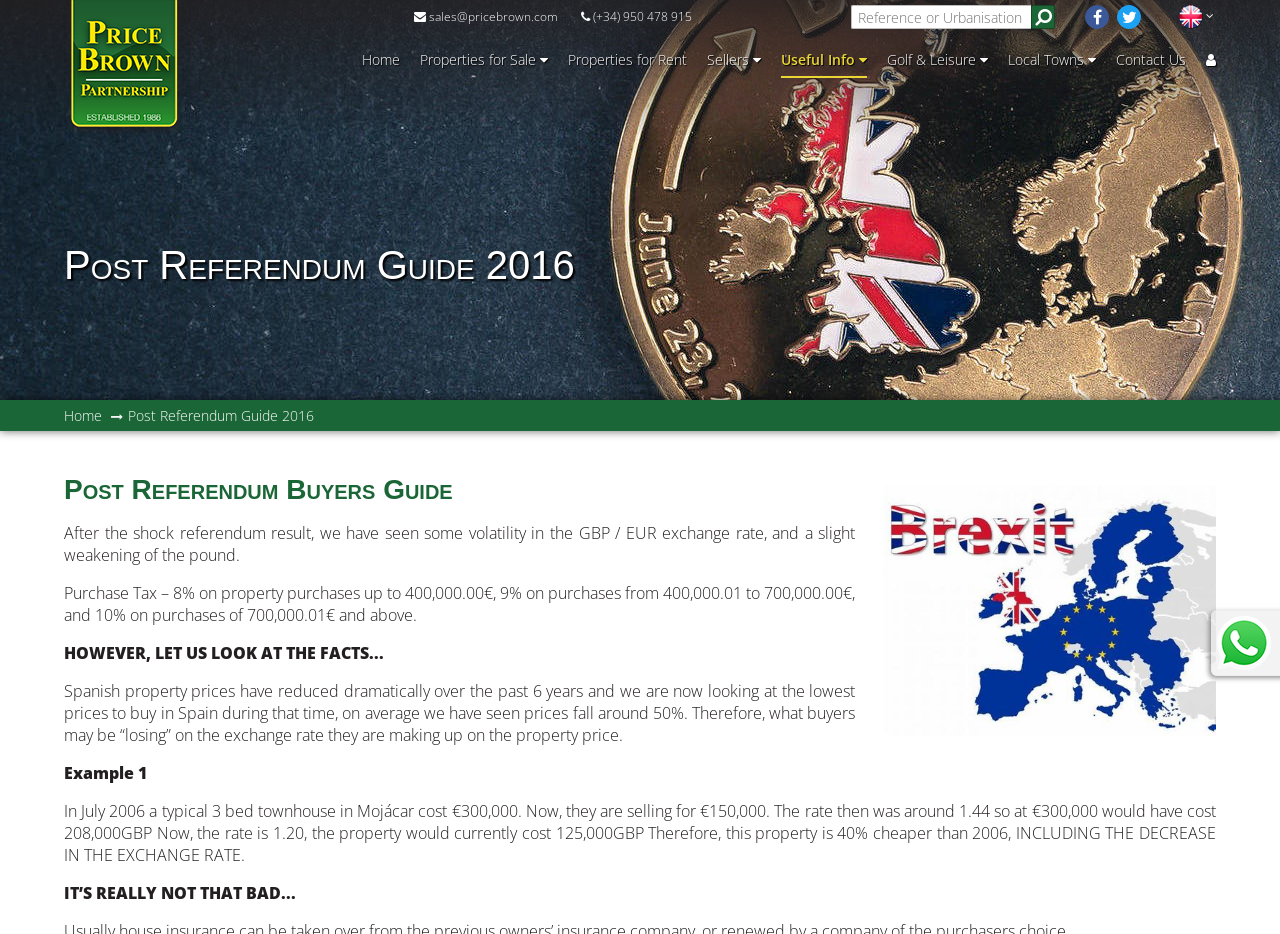Locate the UI element described by Properties for Rent in the provided webpage screenshot. Return the bounding box coordinates in the format (top-left x, top-left y, bottom-right x, bottom-right y), ensuring all values are between 0 and 1.

[0.444, 0.045, 0.537, 0.084]